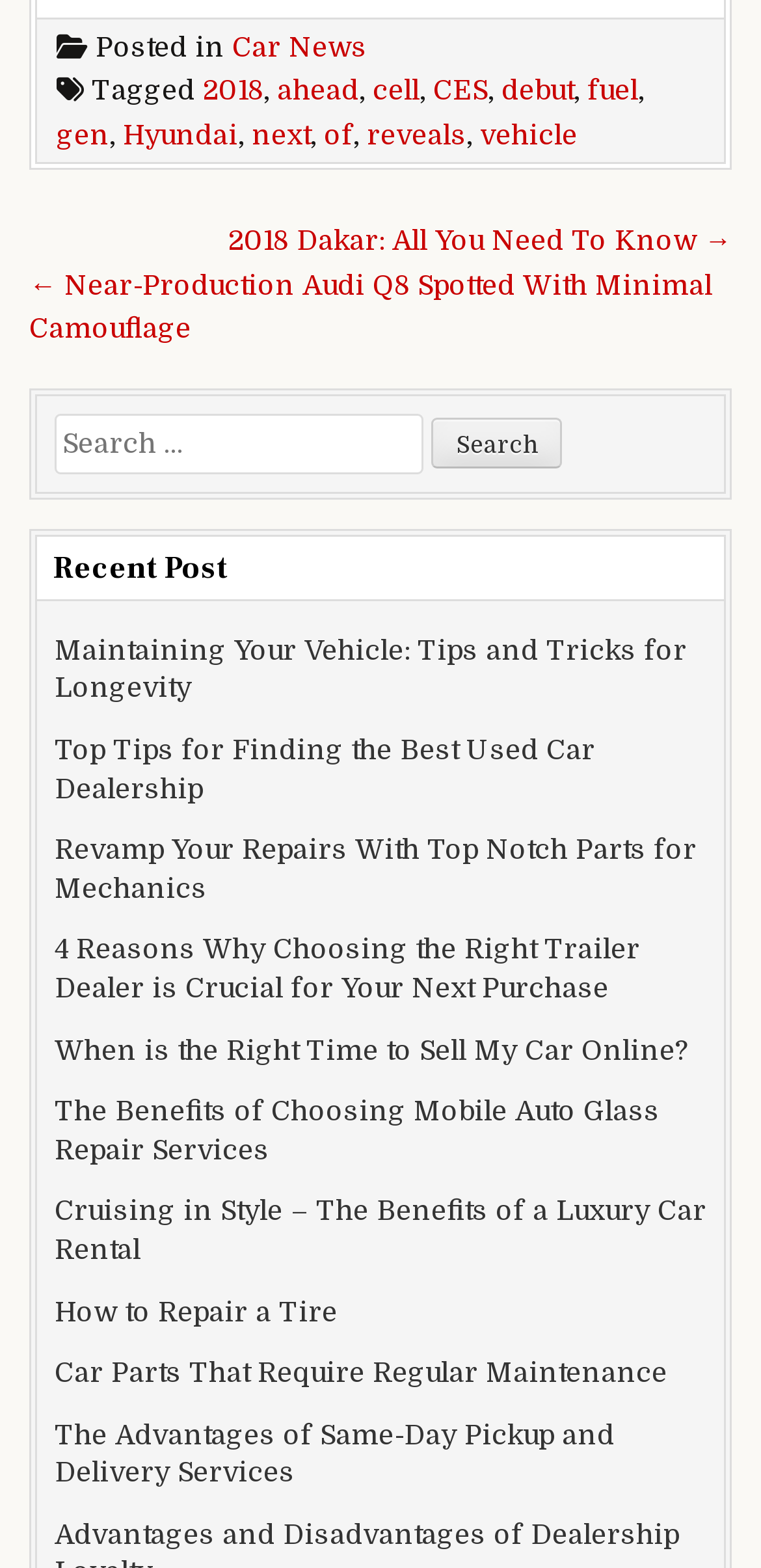Please give a succinct answer using a single word or phrase:
What is the title of the previous post?

2018 Dakar: All You Need To Know